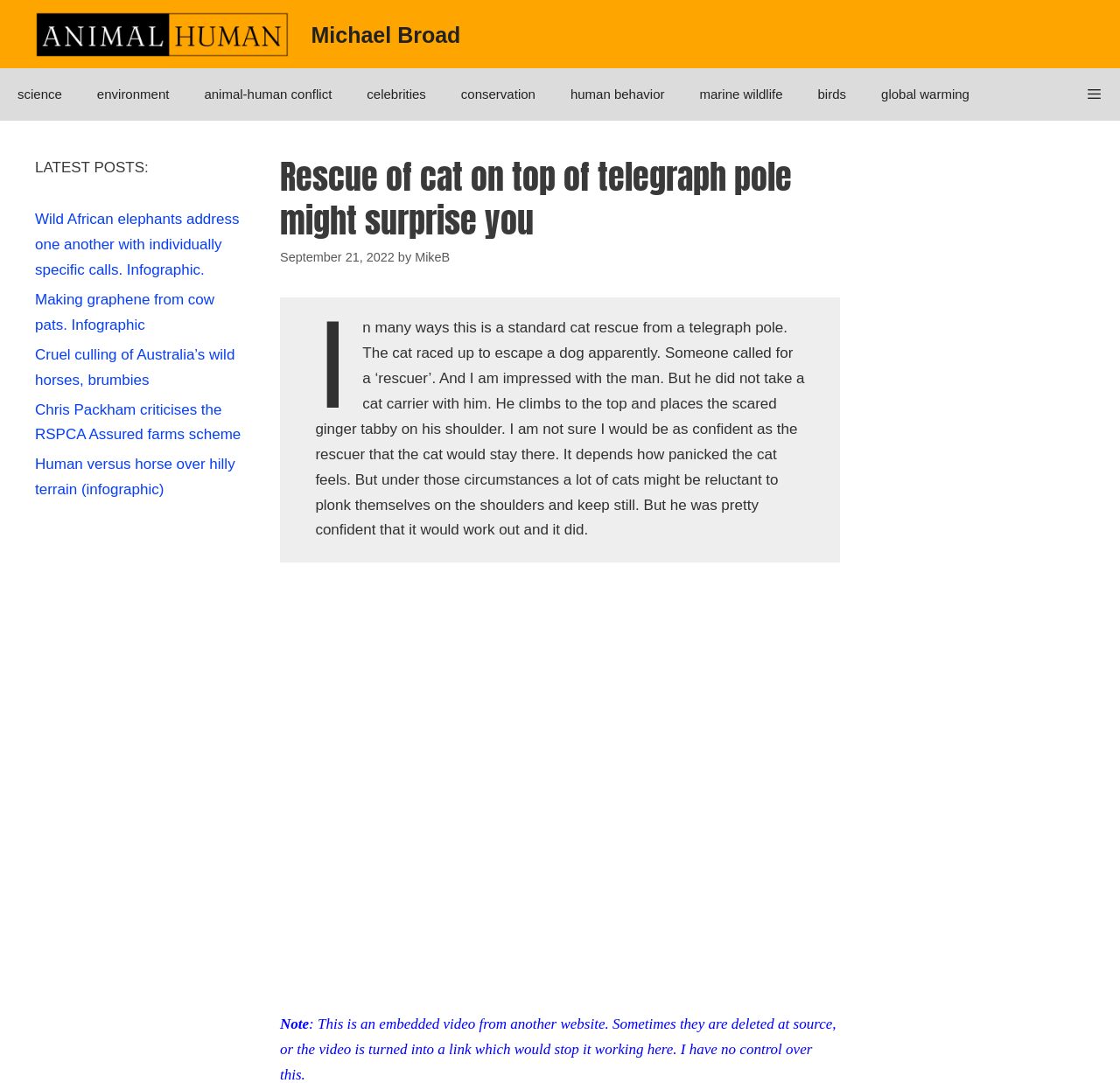What is the name of the author of the article?
Provide a well-explained and detailed answer to the question.

I found the author's name by looking at the text 'by' followed by a link 'MikeB' in the header section of the webpage.